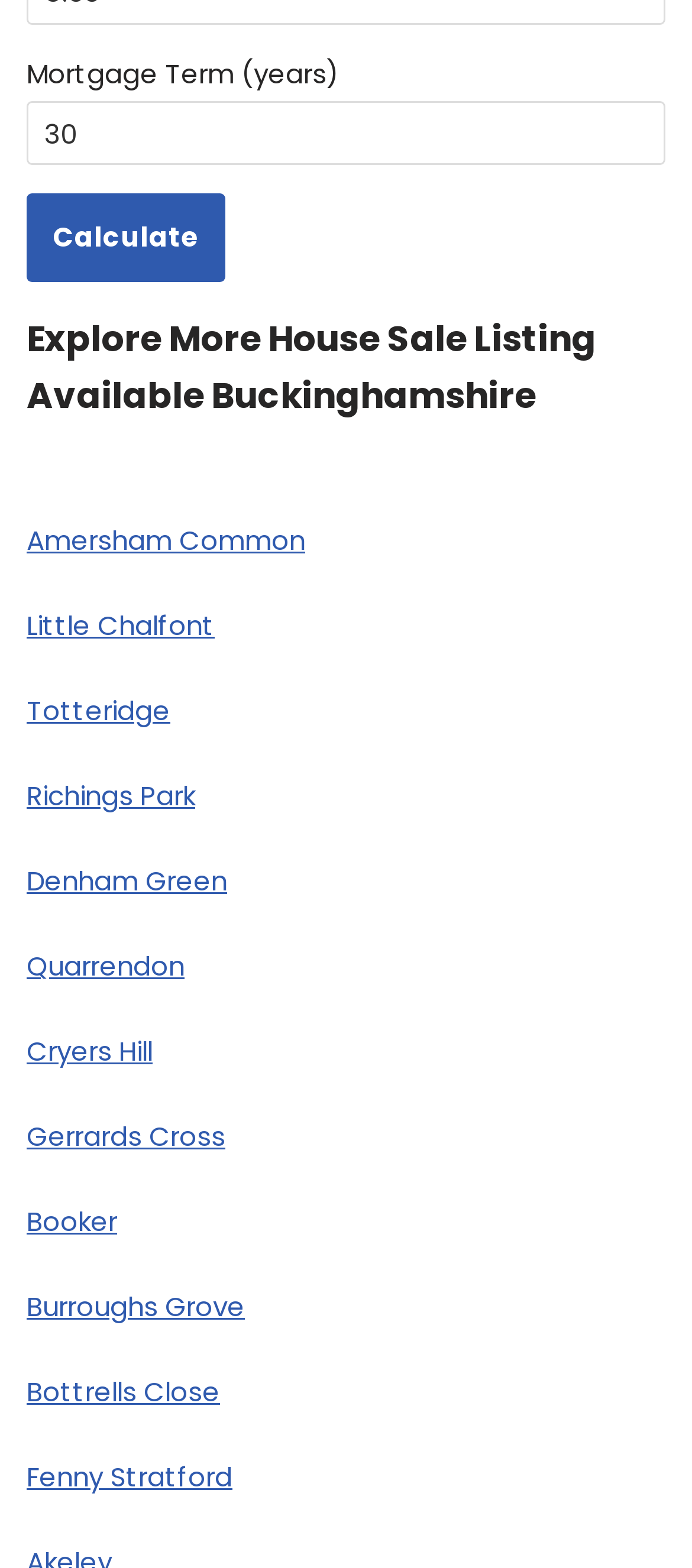Please identify the bounding box coordinates of the clickable area that will fulfill the following instruction: "Enter mortgage term". The coordinates should be in the format of four float numbers between 0 and 1, i.e., [left, top, right, bottom].

[0.038, 0.065, 0.962, 0.106]